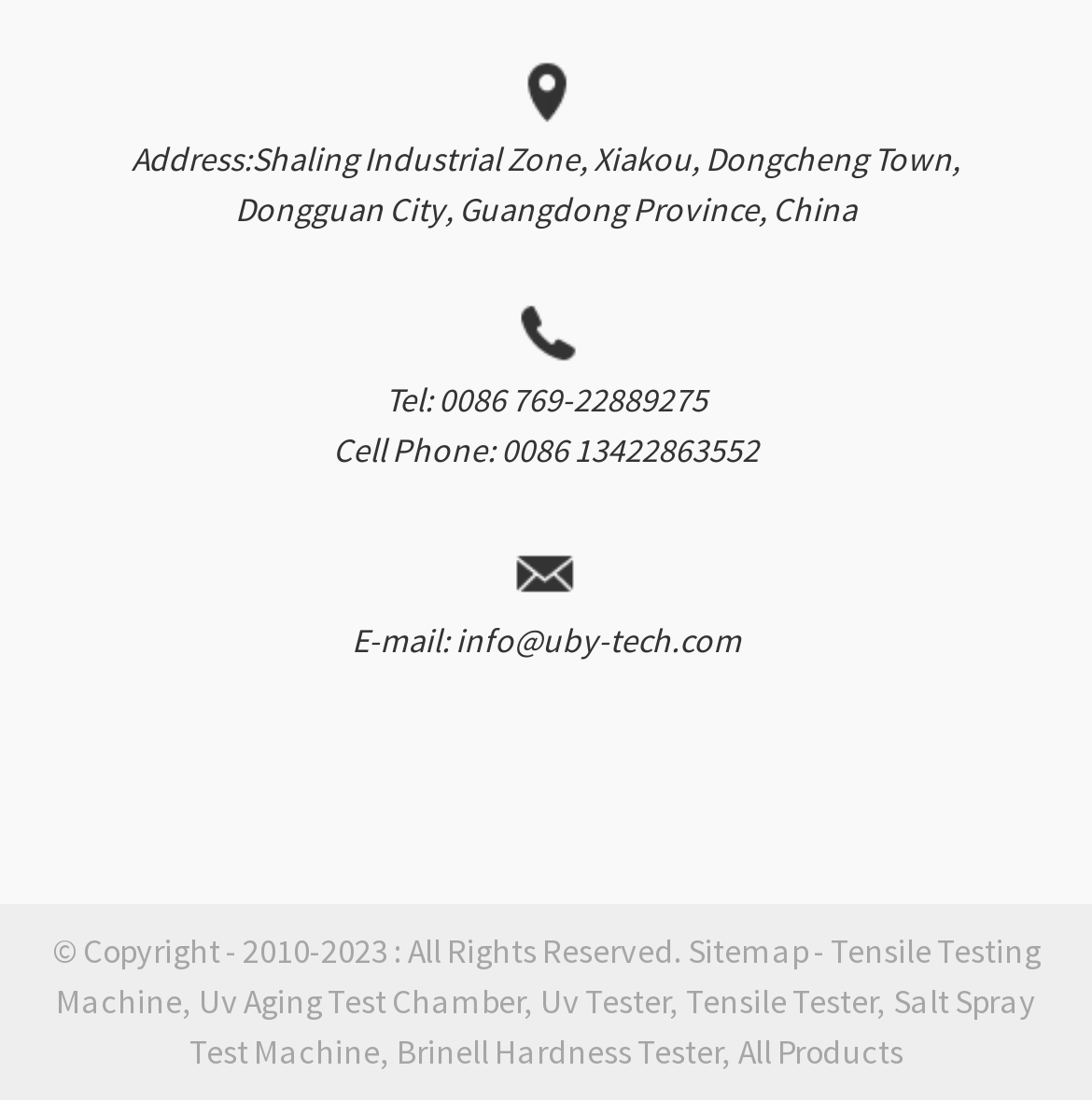Please pinpoint the bounding box coordinates for the region I should click to adhere to this instruction: "Learn about Uv Aging Test Chamber".

[0.182, 0.89, 0.479, 0.928]